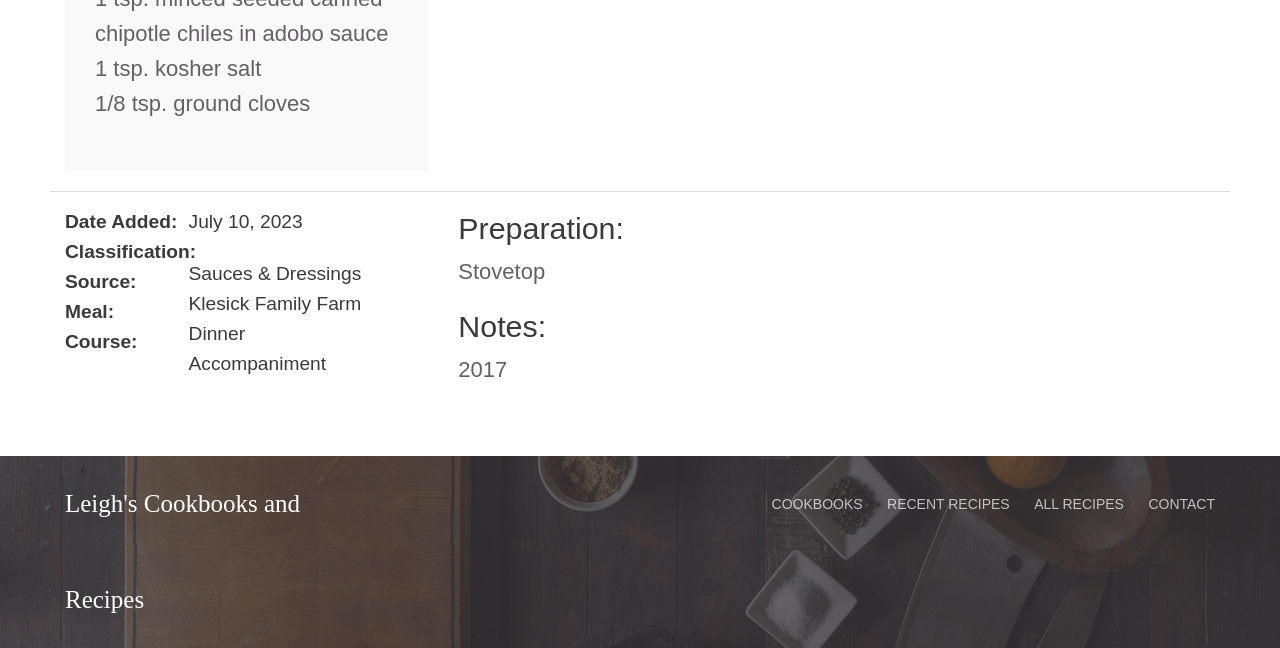Extract the bounding box coordinates of the UI element described: "Leigh's Cookbooks and Recipes". Provide the coordinates in the format [left, top, right, bottom] with values ranging from 0 to 1.

[0.051, 0.703, 0.258, 0.999]